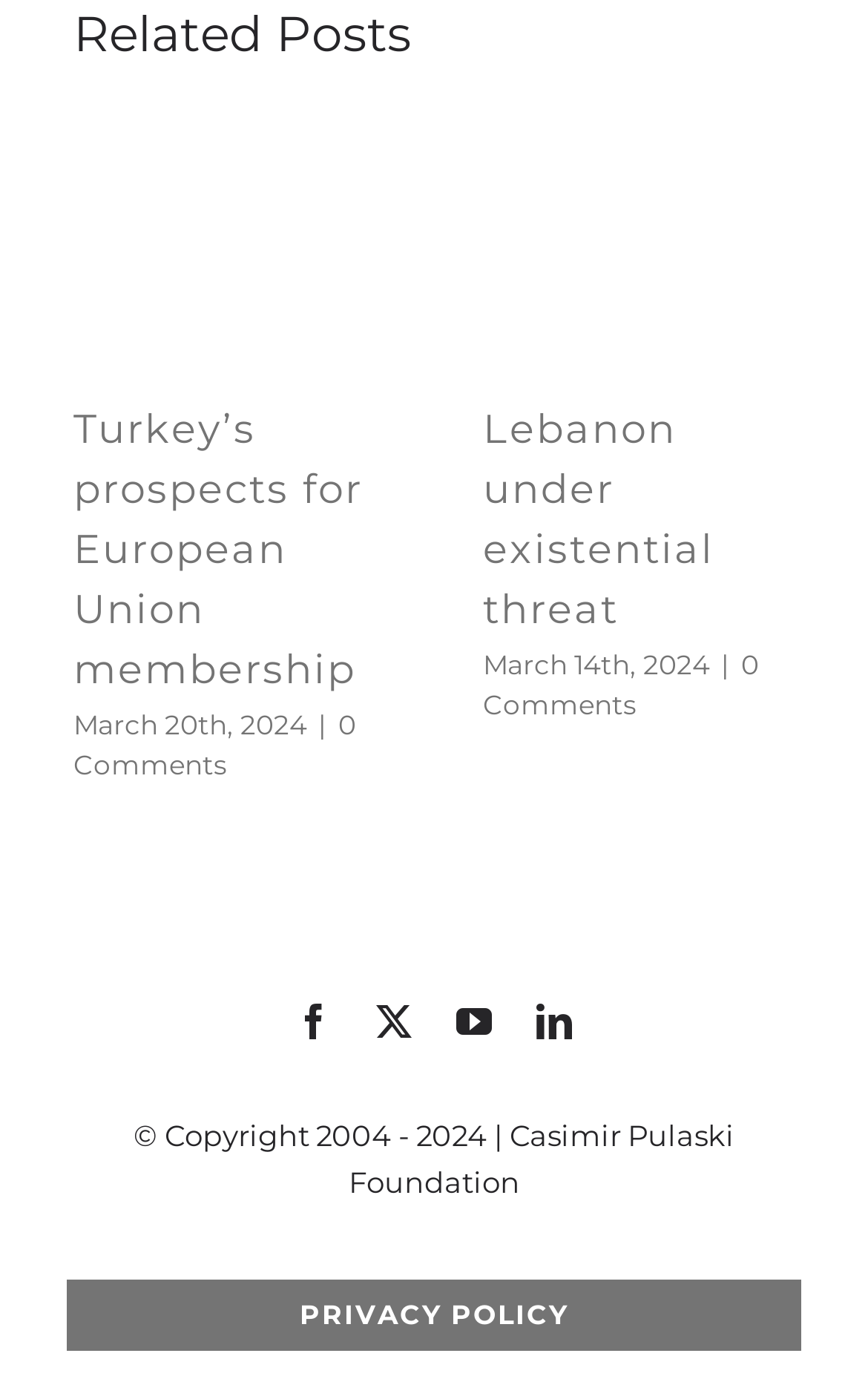Use a single word or phrase to answer the question: 
How many comments does the second article have?

0